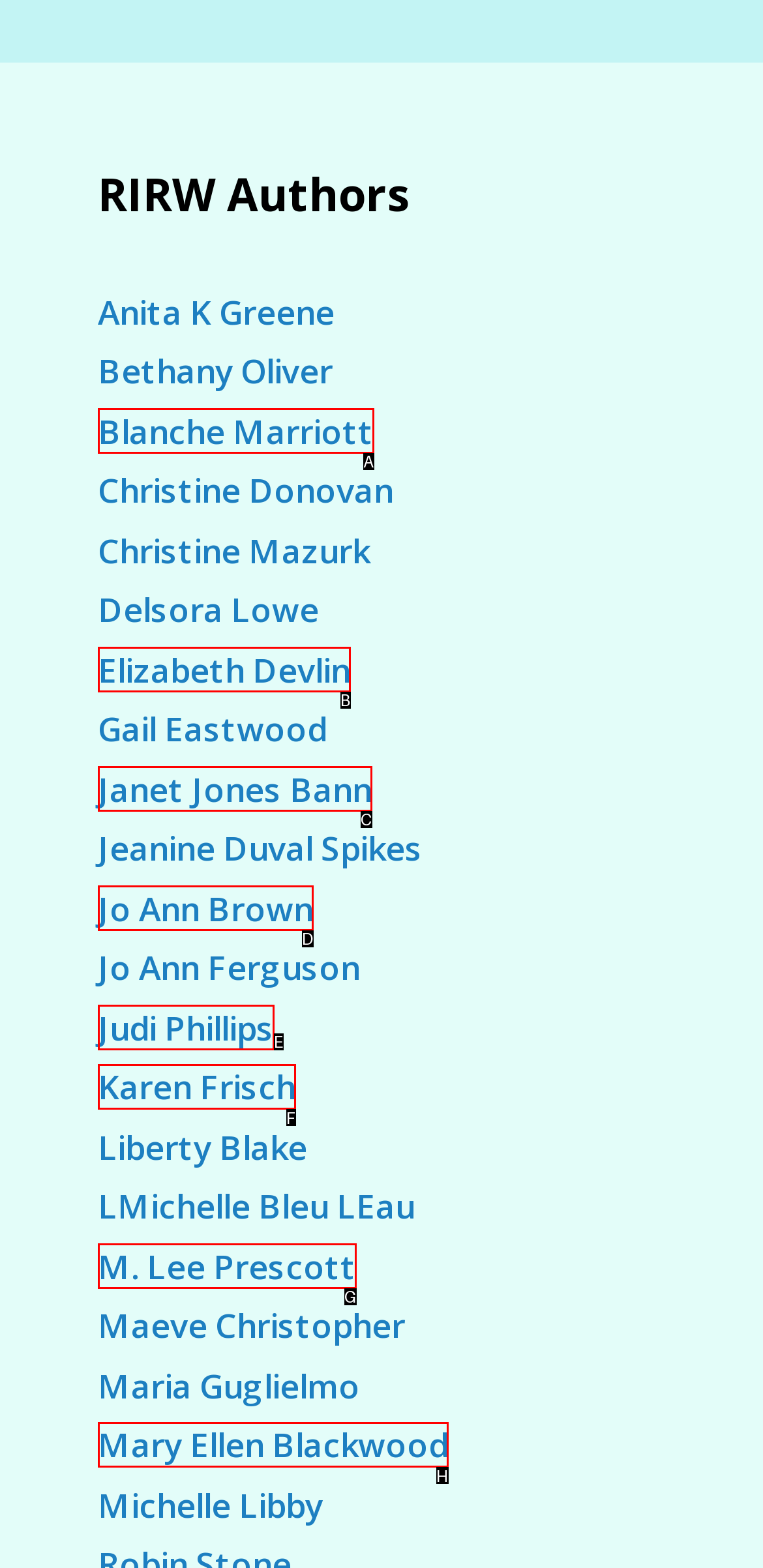Which UI element corresponds to this description: M. Lee Prescott
Reply with the letter of the correct option.

G